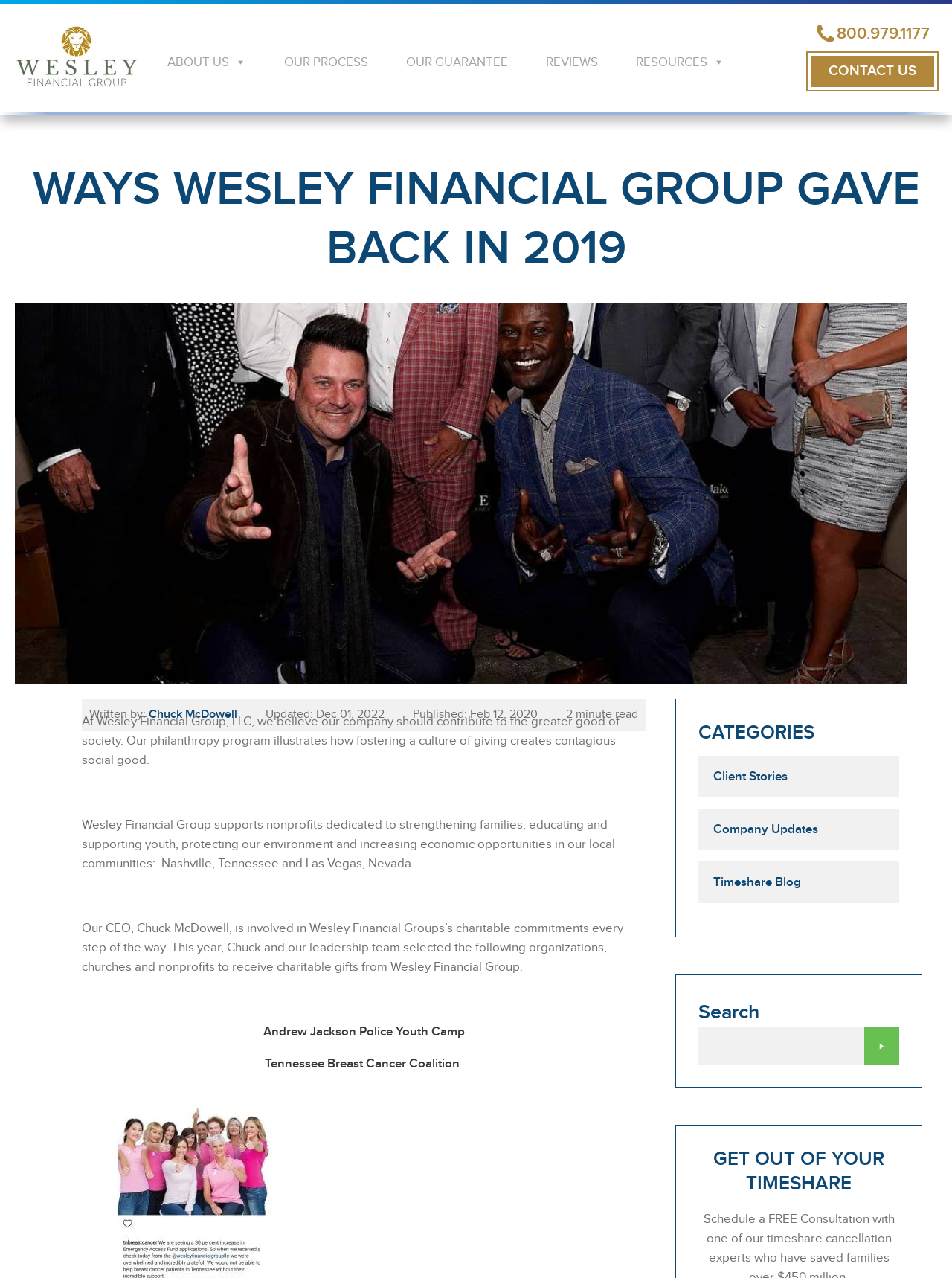How many links are in the main navigation menu?
Please answer the question with a detailed response using the information from the screenshot.

I counted the number of link elements in the main navigation menu, which are 'ABOUT US', 'OUR PROCESS', 'OUR GUARANTEE', 'REVIEWS', and 'RESOURCES'. These links are located at the top of the webpage, with bounding box coordinates ranging from [0.168, 0.037, 0.291, 0.06] to [0.66, 0.037, 0.793, 0.06].